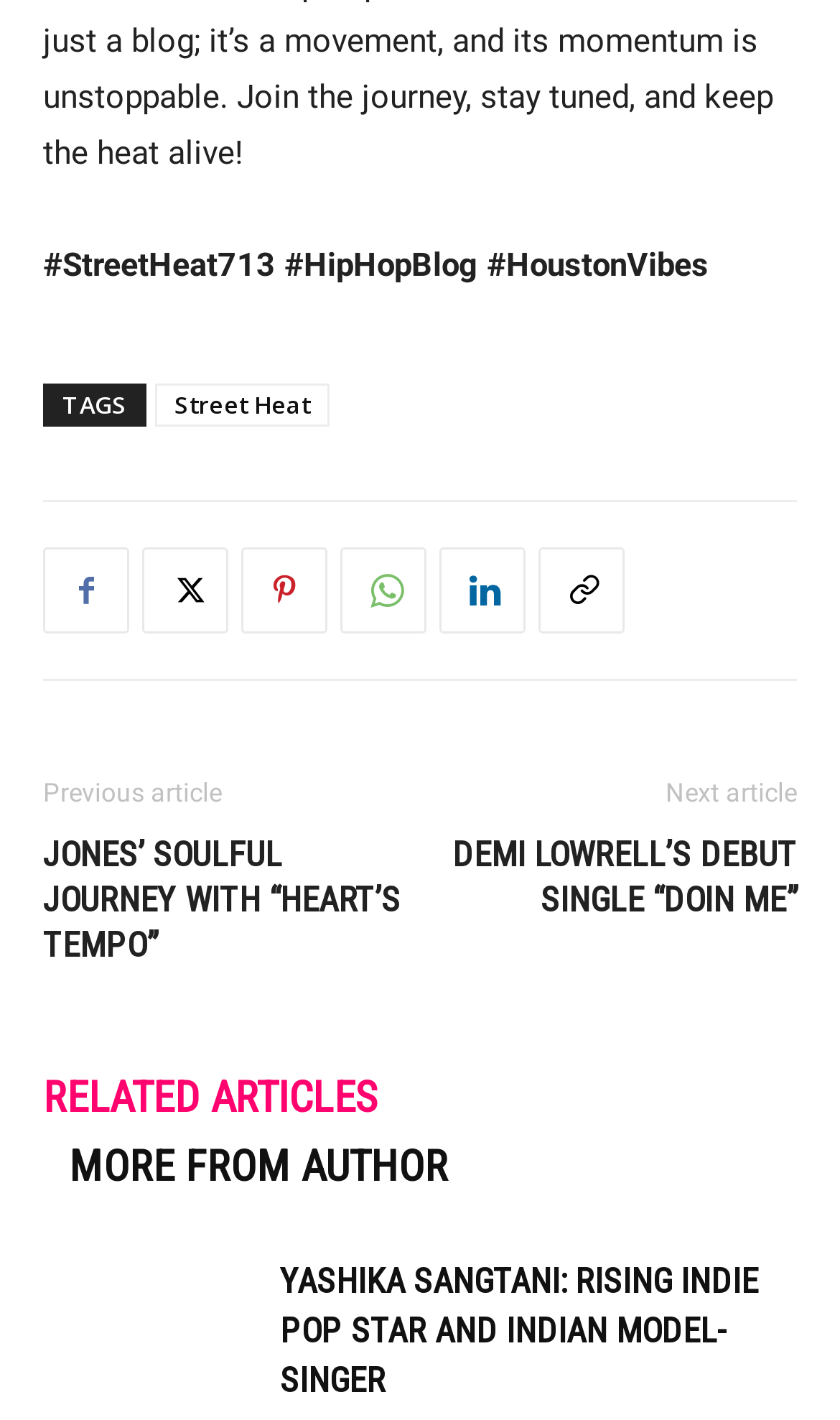What is the name of the blog?
Please provide a single word or phrase answer based on the image.

Street Heat